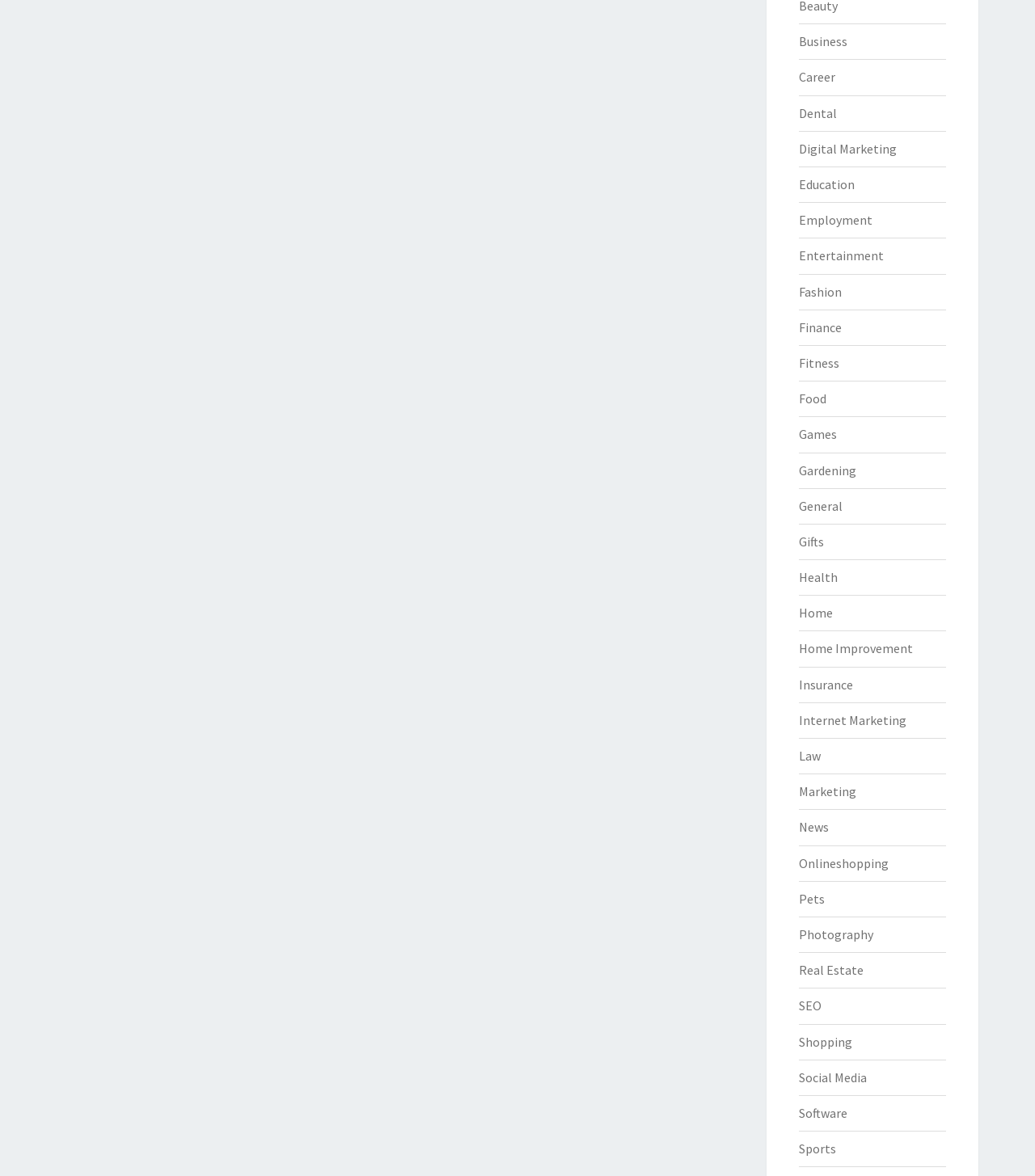For the element described, predict the bounding box coordinates as (top-left x, top-left y, bottom-right x, bottom-right y). All values should be between 0 and 1. Element description: Onlineshopping

[0.771, 0.727, 0.858, 0.741]